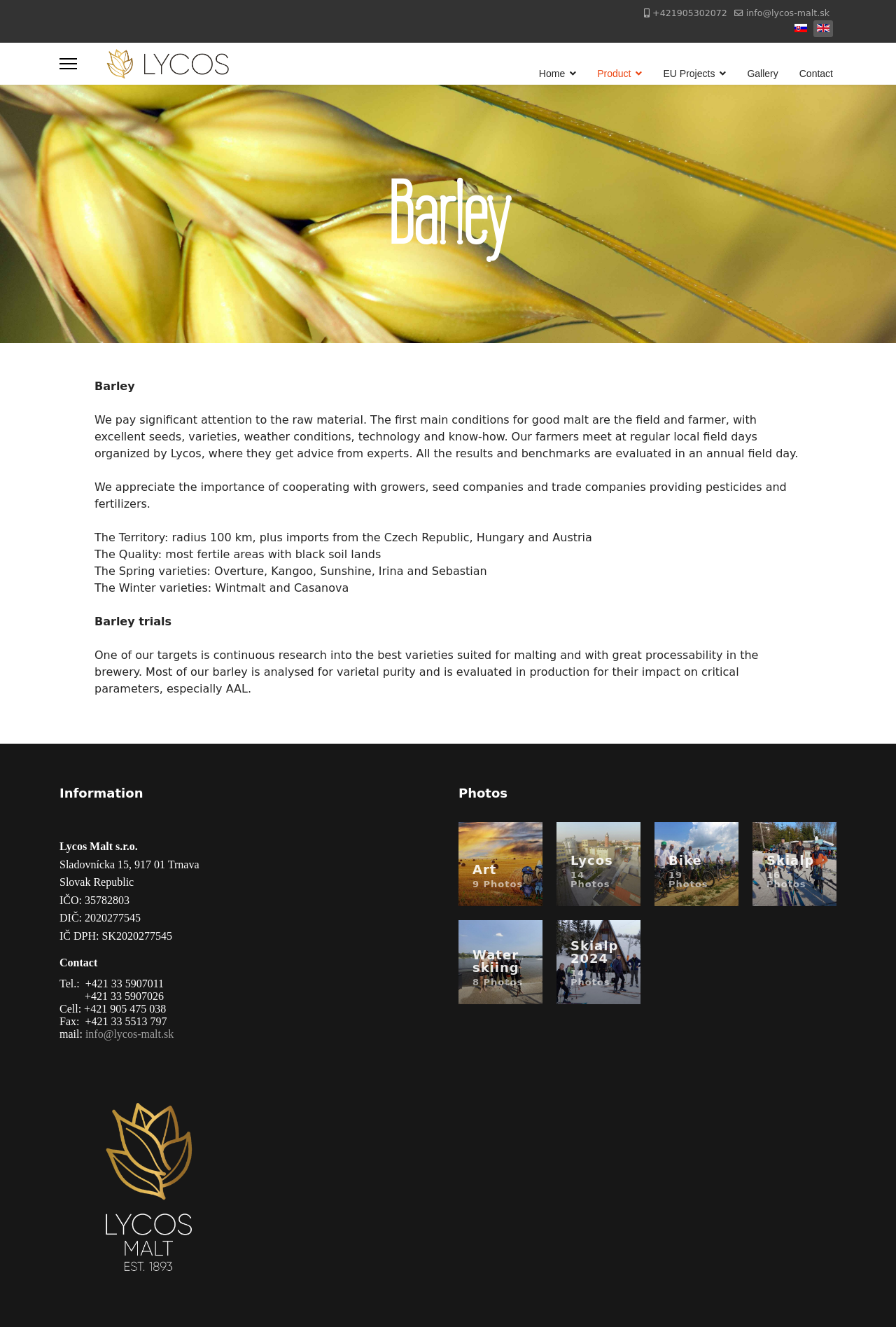Please give a short response to the question using one word or a phrase:
What is the phone number?

+421 33 5907011